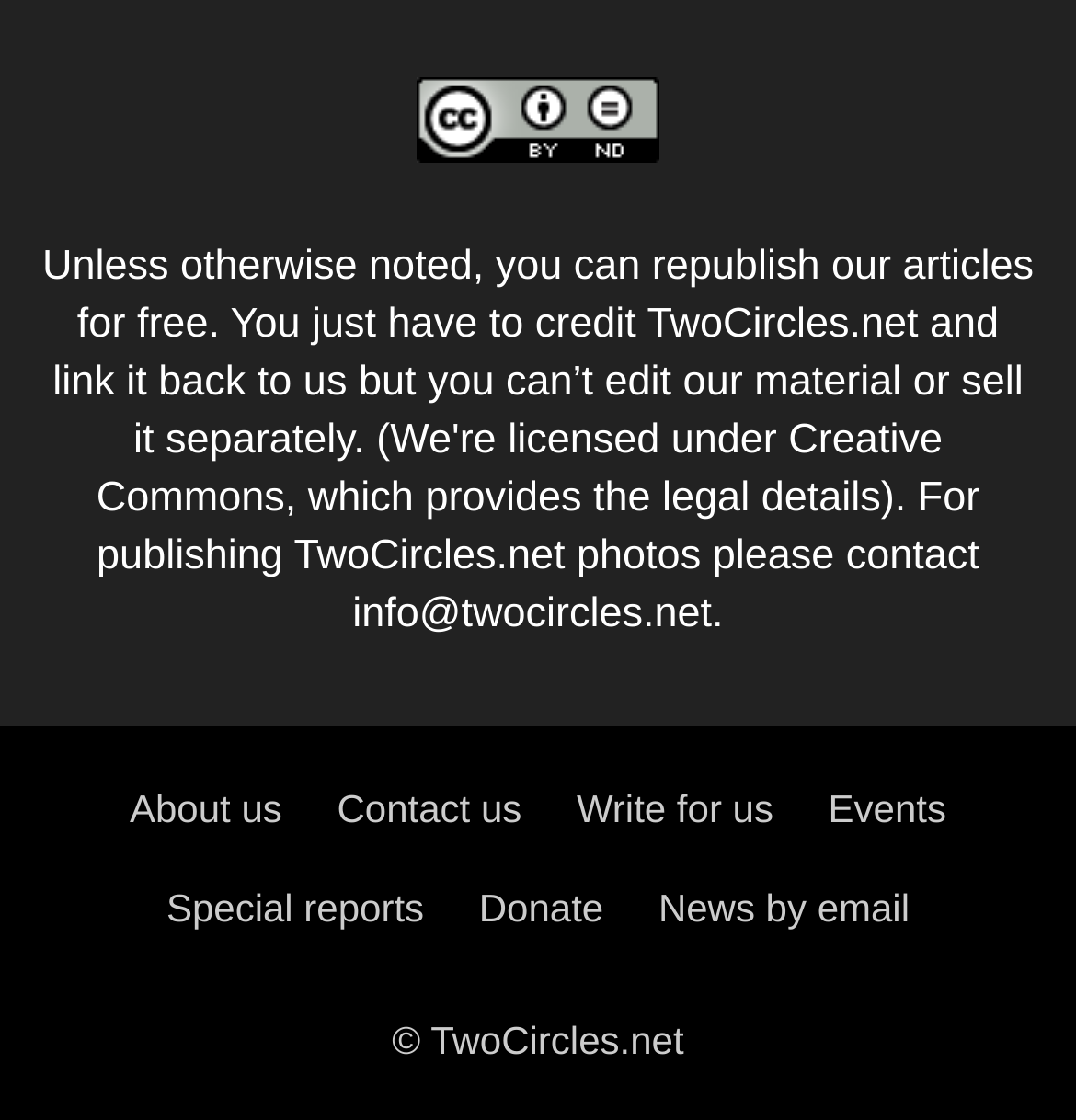What is the purpose of the Creative Commons link?
From the image, provide a succinct answer in one word or a short phrase.

Legal details